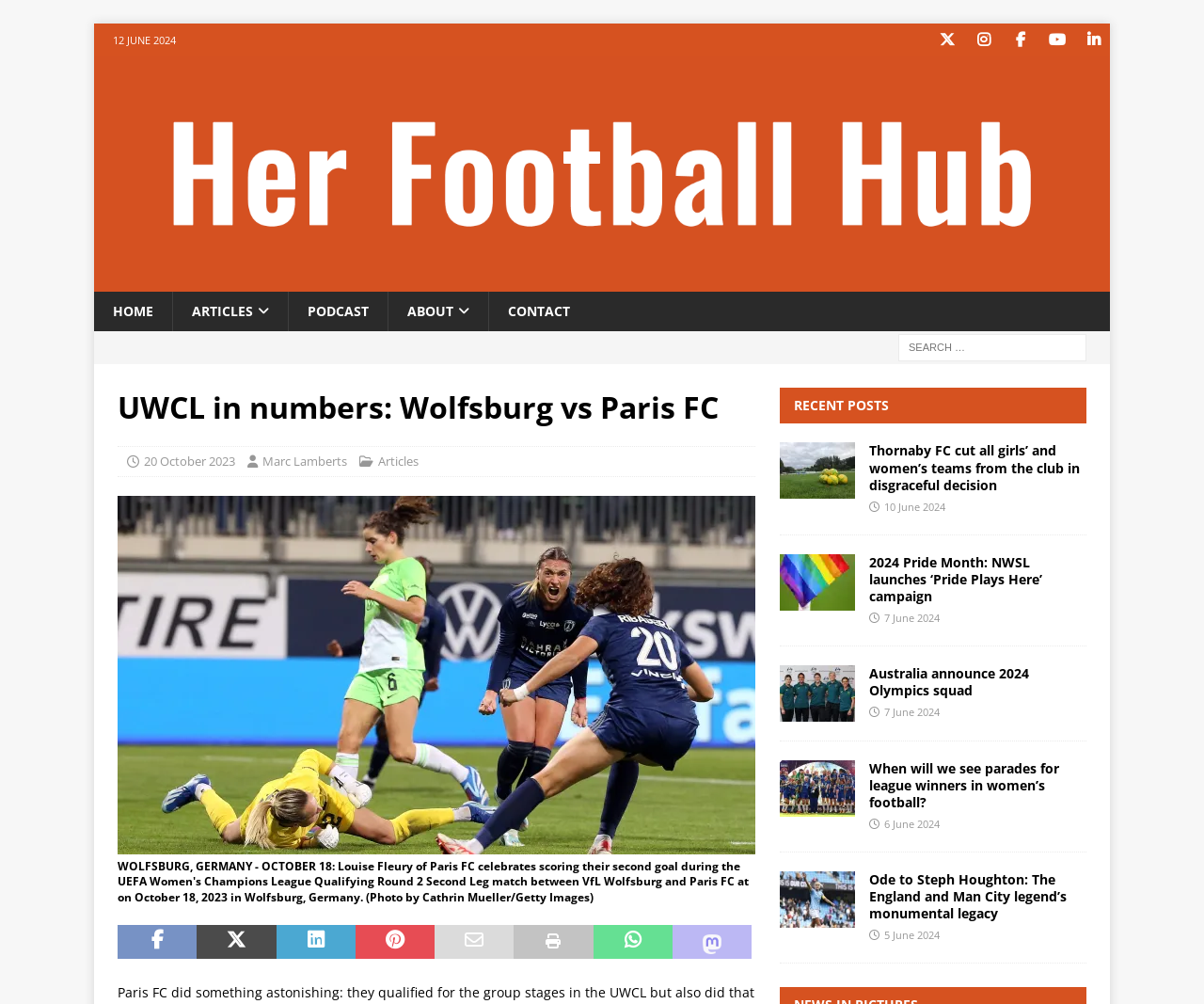Please find the bounding box coordinates of the element's region to be clicked to carry out this instruction: "Check recent posts".

[0.647, 0.386, 0.902, 0.422]